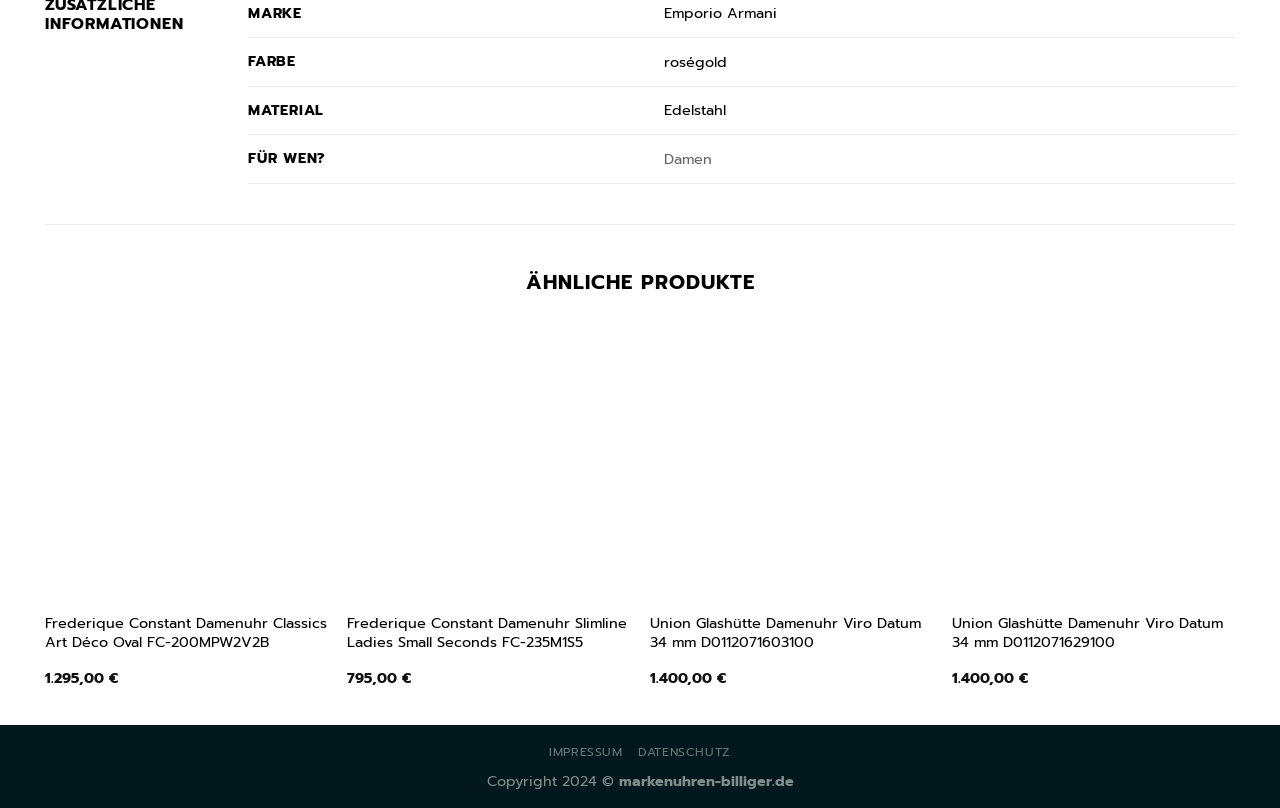Identify the coordinates of the bounding box for the element described below: "Datenschutz". Return the coordinates as four float numbers between 0 and 1: [left, top, right, bottom].

[0.499, 0.919, 0.571, 0.942]